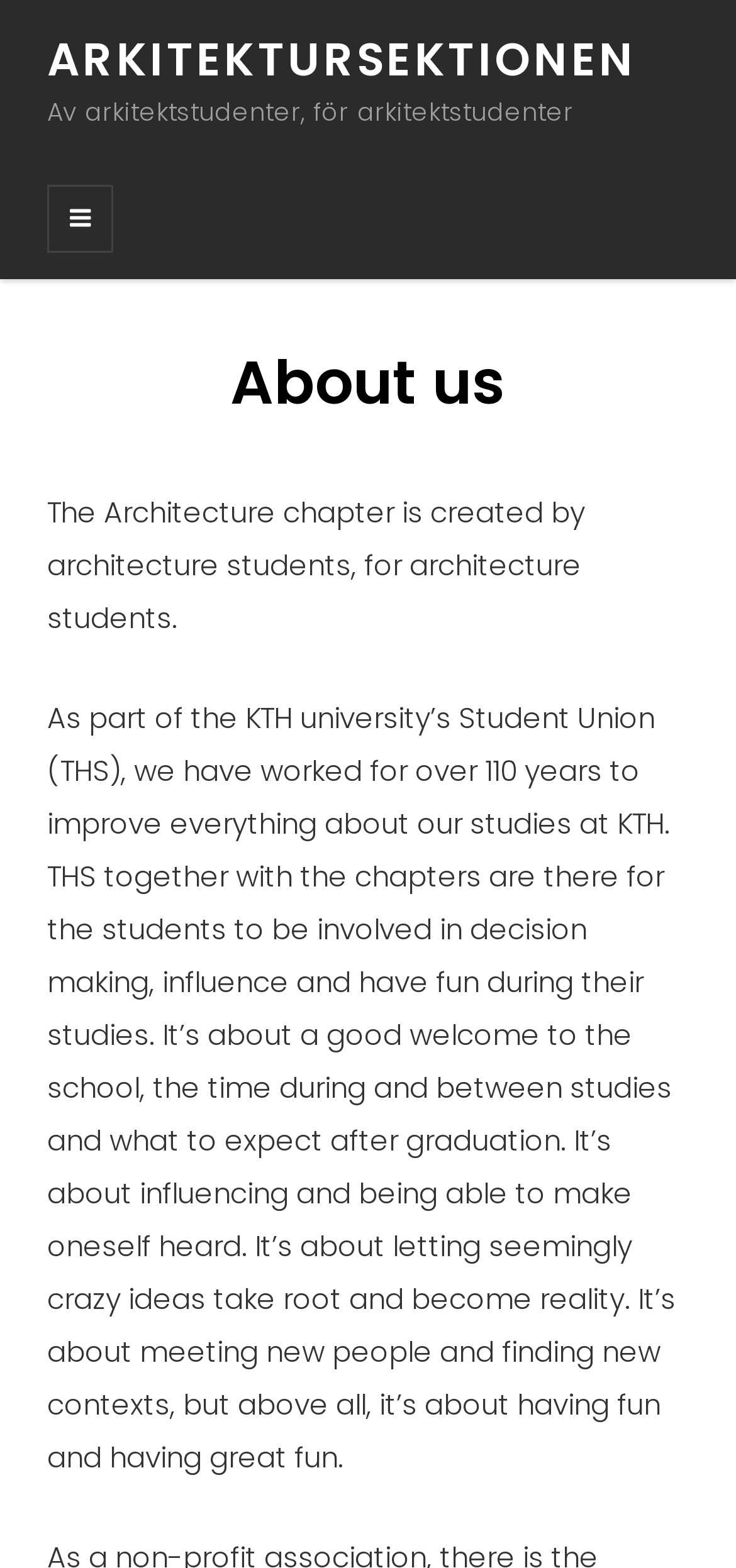What is the goal of the chapter's activities?
Based on the image, provide a one-word or brief-phrase response.

To have fun